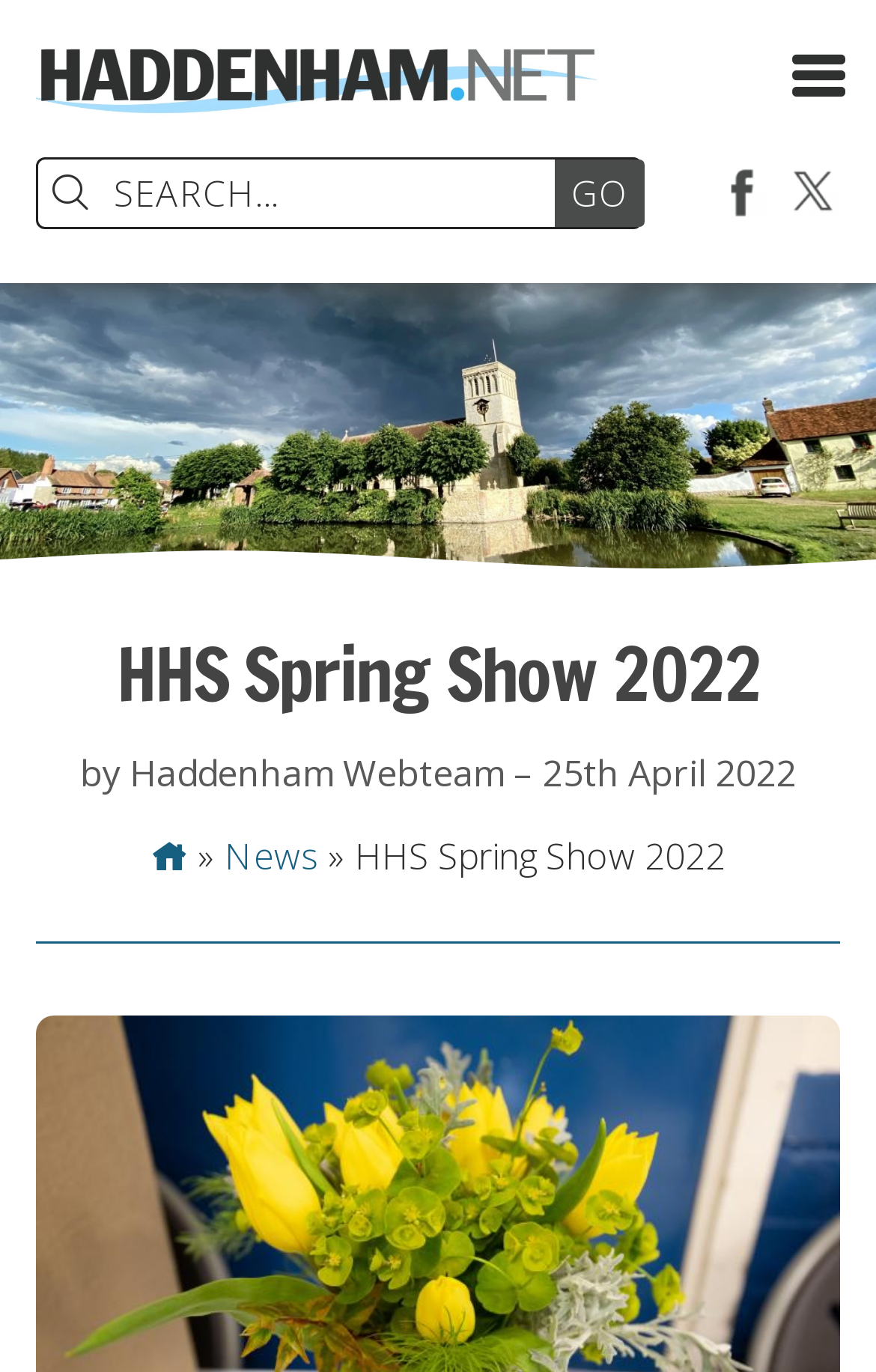Using a single word or phrase, answer the following question: 
What is the function of the button with the text 'GO'?

Search